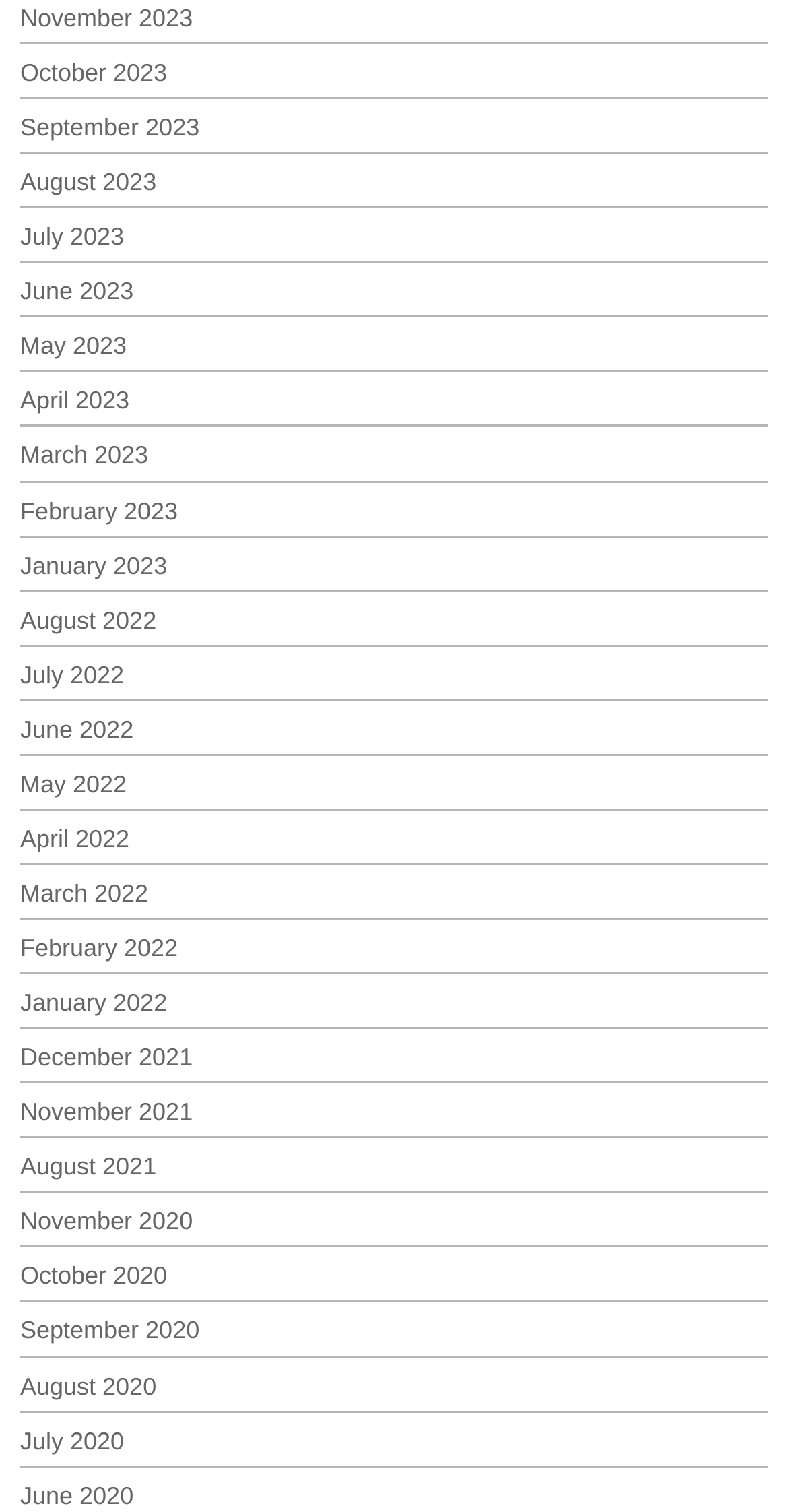Pinpoint the bounding box coordinates of the clickable area necessary to execute the following instruction: "View January 2022". The coordinates should be given as four float numbers between 0 and 1, namely [left, top, right, bottom].

[0.026, 0.654, 0.212, 0.673]